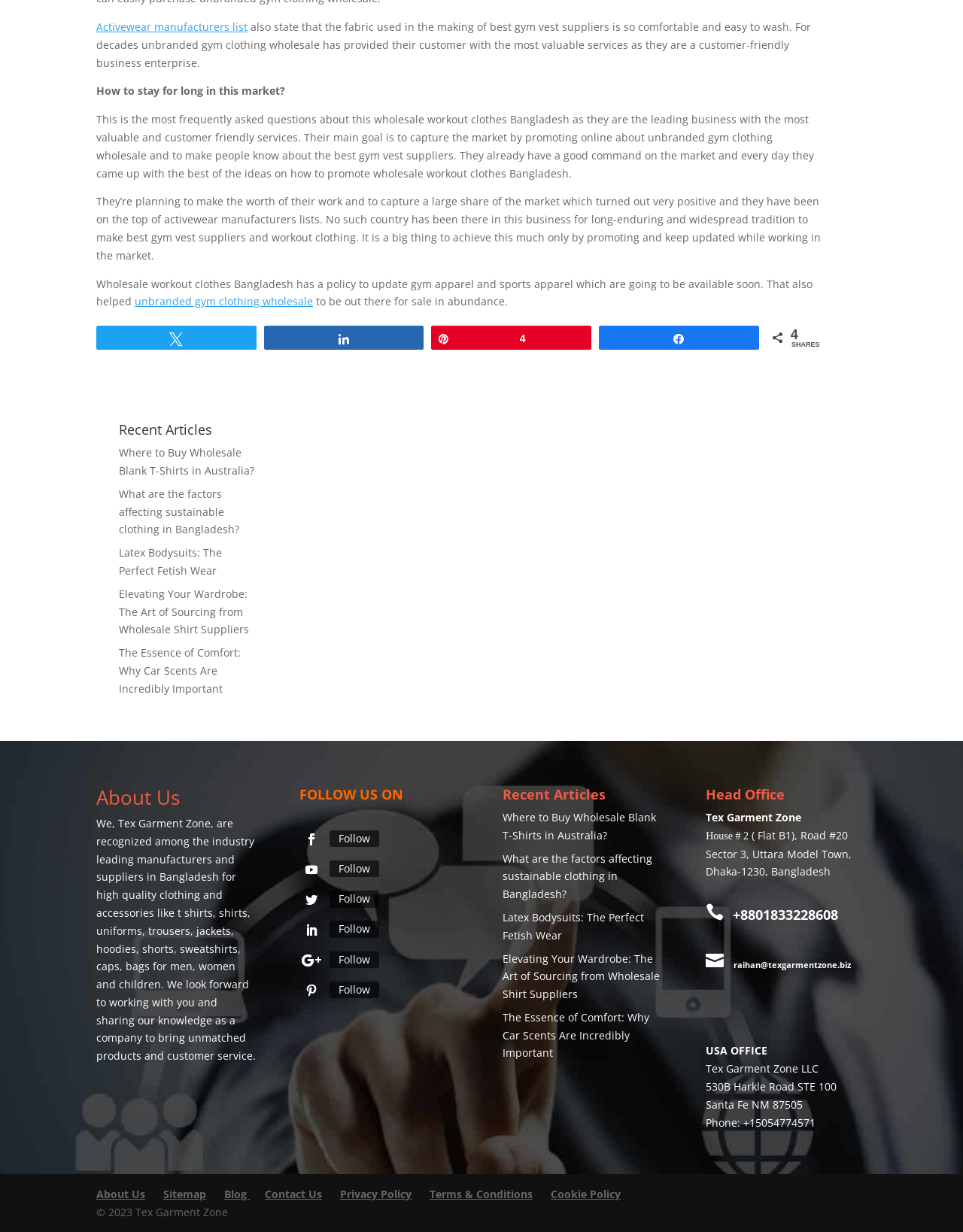What is Tex Garment Zone?
Deliver a detailed and extensive answer to the question.

Based on the 'About Us' section, Tex Garment Zone is a company that manufactures and supplies high-quality clothing and accessories like t-shirts, shirts, uniforms, trousers, jackets, hoodies, shorts, sweatshirts, caps, and bags for men, women, and children.